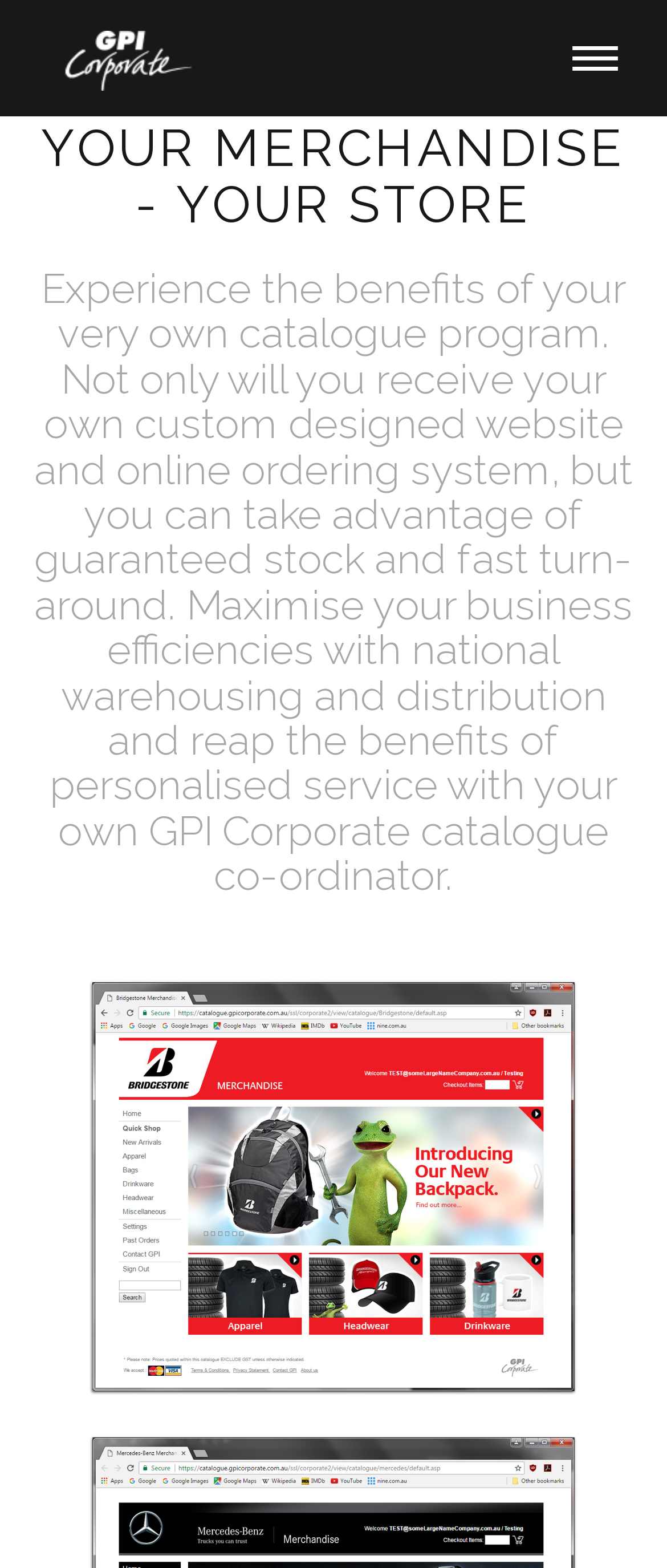Determine the bounding box coordinates for the UI element with the following description: "Bridgestone Merchandise site". The coordinates should be four float numbers between 0 and 1, represented as [left, top, right, bottom].

[0.026, 0.623, 0.974, 0.892]